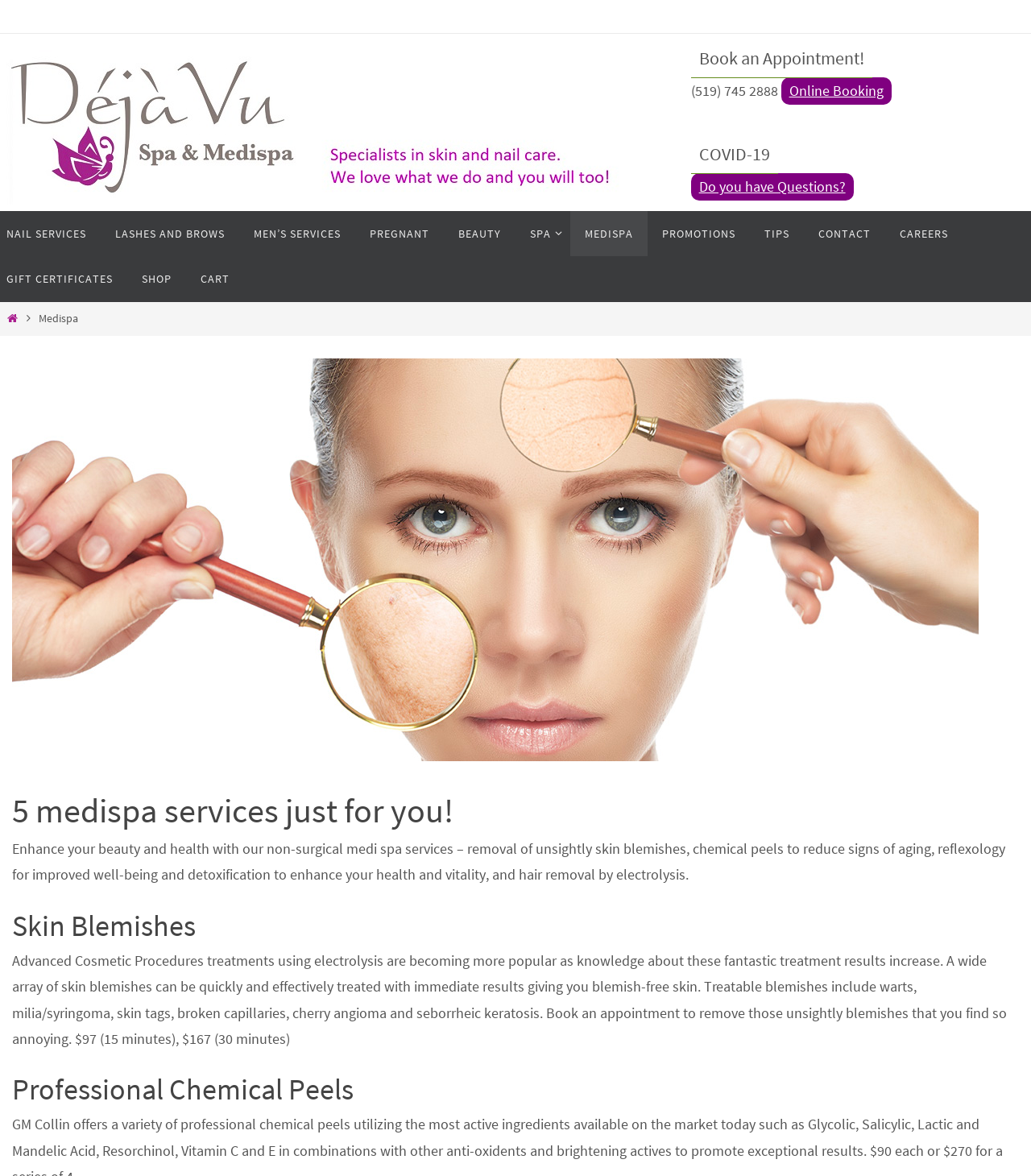Determine the bounding box coordinates of the section I need to click to execute the following instruction: "Learn about COVID-19". Provide the coordinates as four float numbers between 0 and 1, i.e., [left, top, right, bottom].

[0.67, 0.114, 1.0, 0.148]